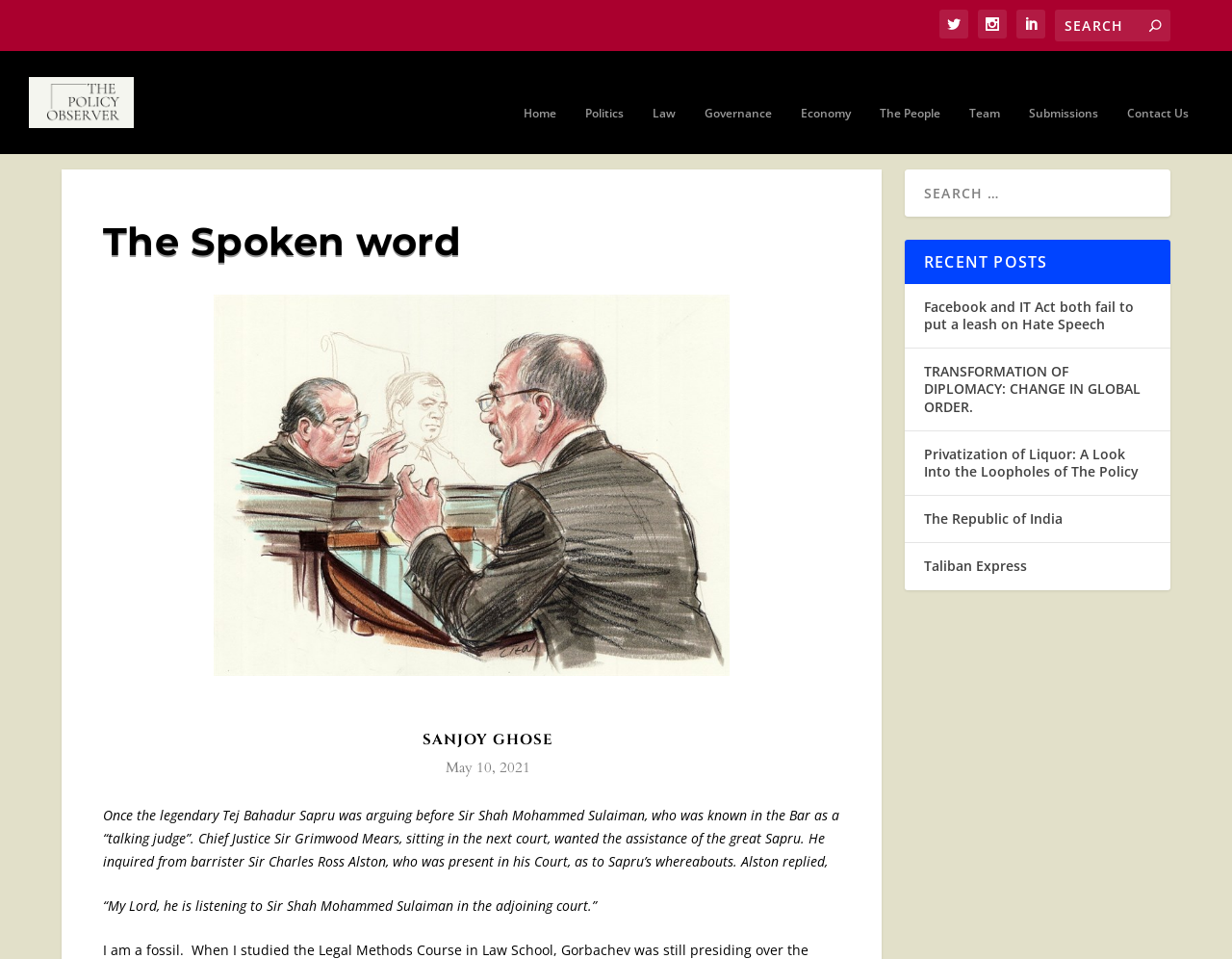Please give a succinct answer to the question in one word or phrase:
What type of content is displayed in the 'RECENT POSTS' section?

Links to articles